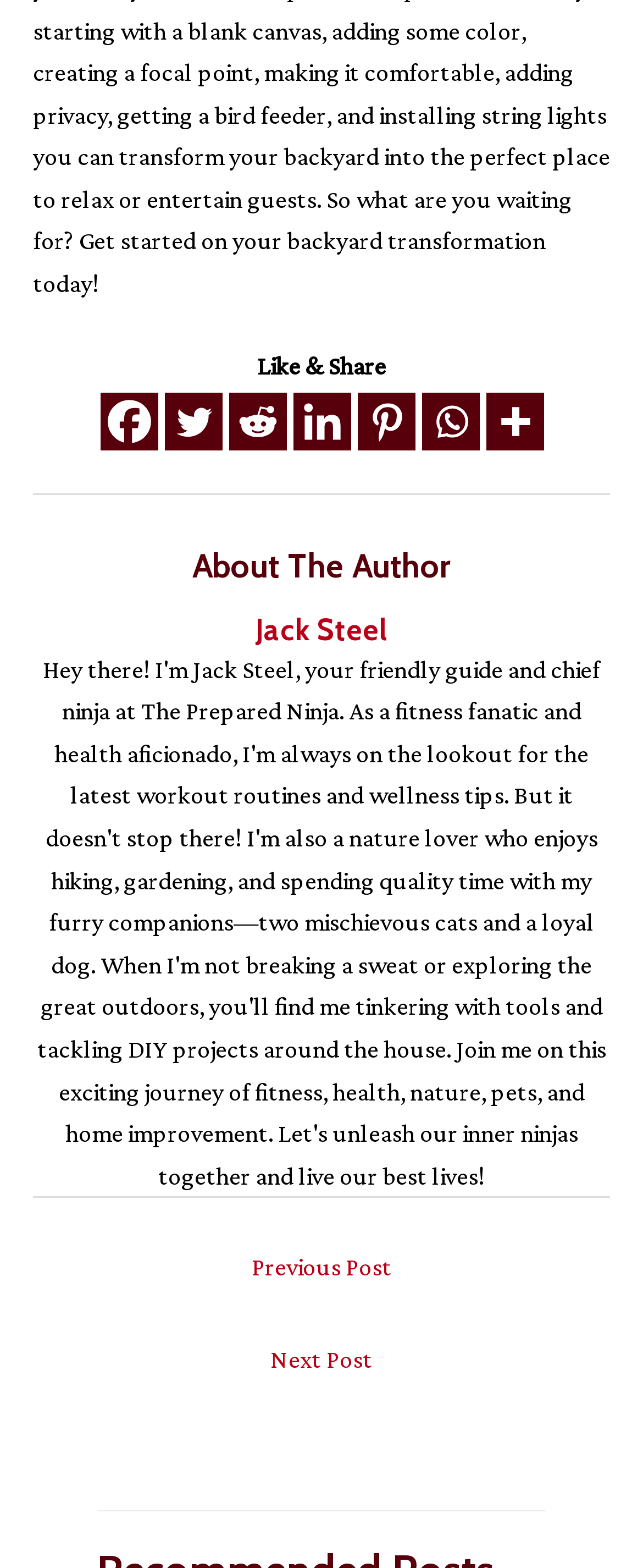Provide a one-word or short-phrase answer to the question:
What is the author's name?

Jack Steel